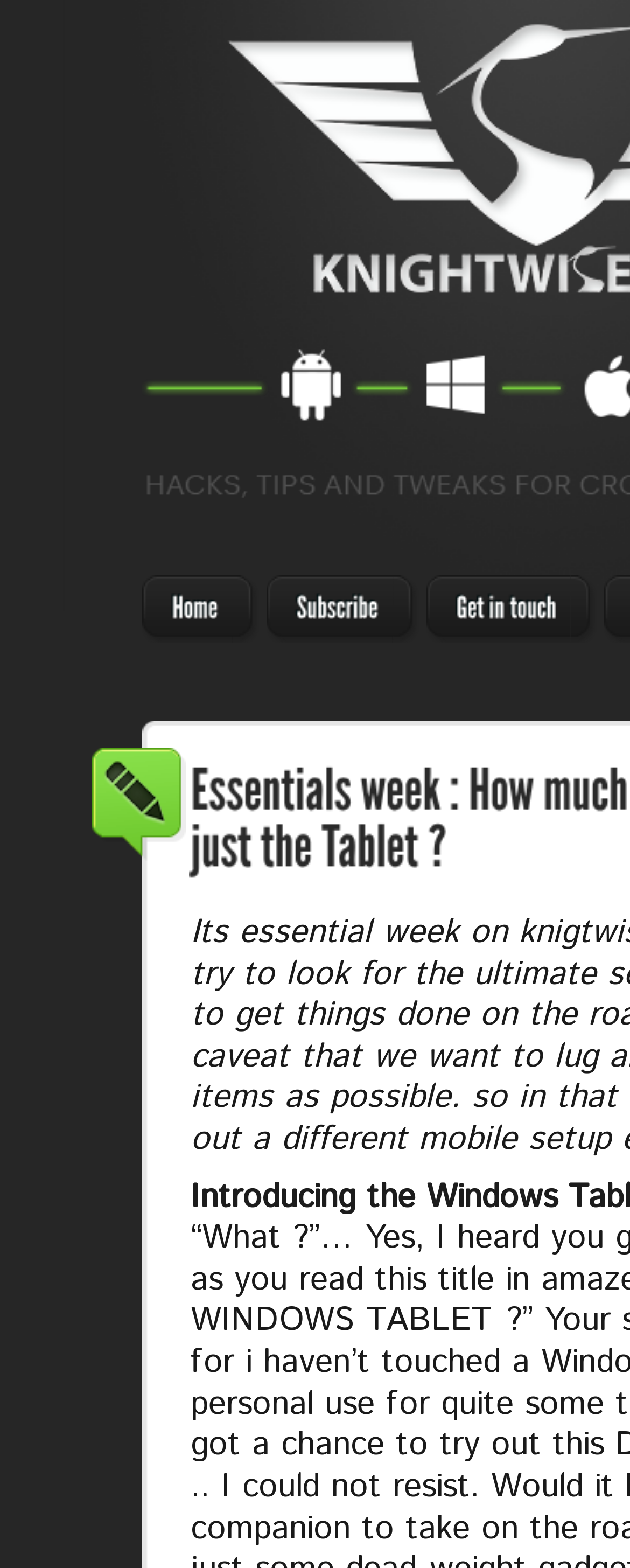Is the website a blog?
Answer the question with as much detail as you can, using the image as a reference.

The presence of a 'Subscribe' link and the overall structure of the webpage suggest that it is a blog or a website with regularly updated content.